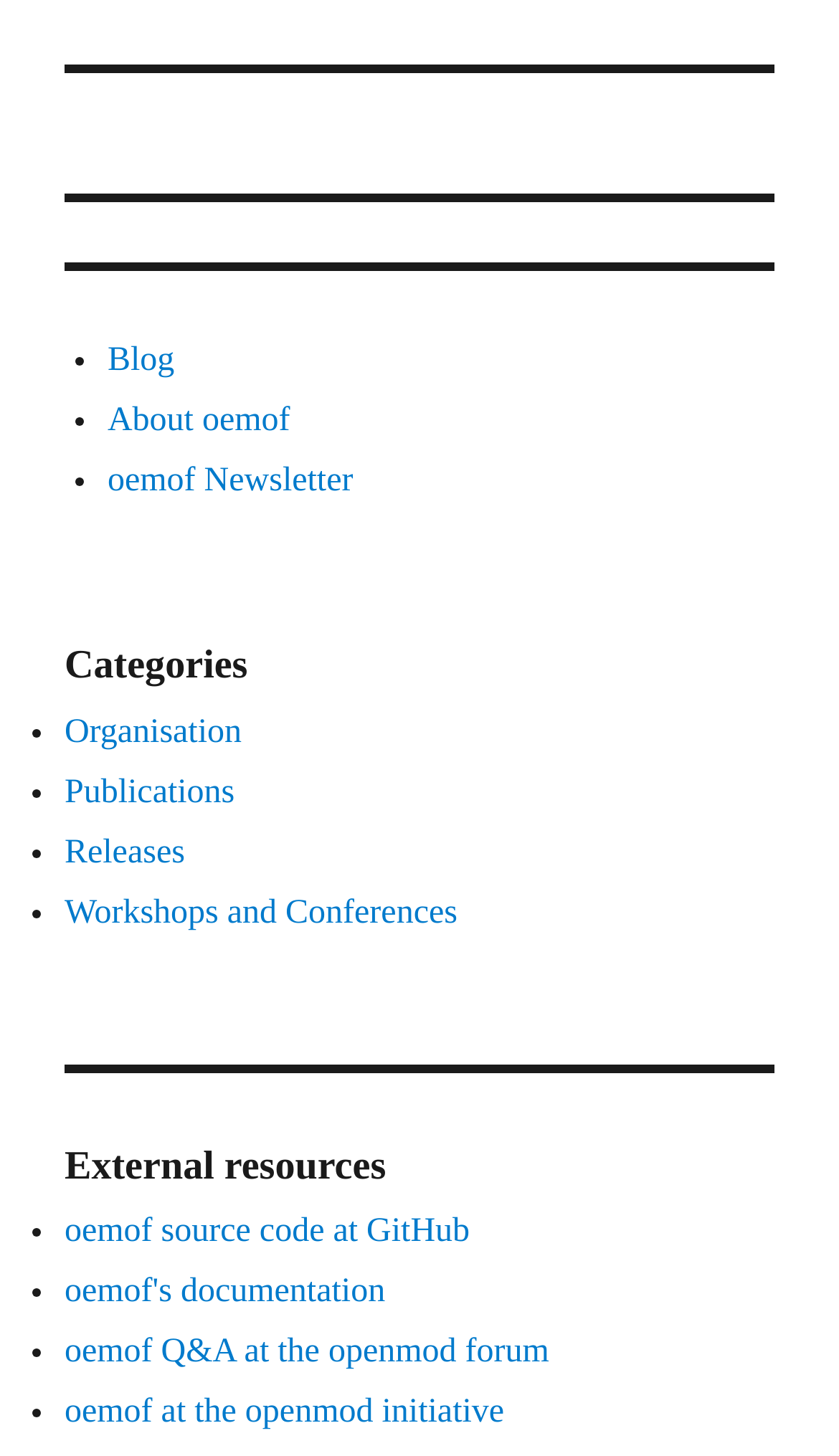Pinpoint the bounding box coordinates for the area that should be clicked to perform the following instruction: "Visit oemof at the openmod initiative".

[0.077, 0.958, 0.601, 0.983]